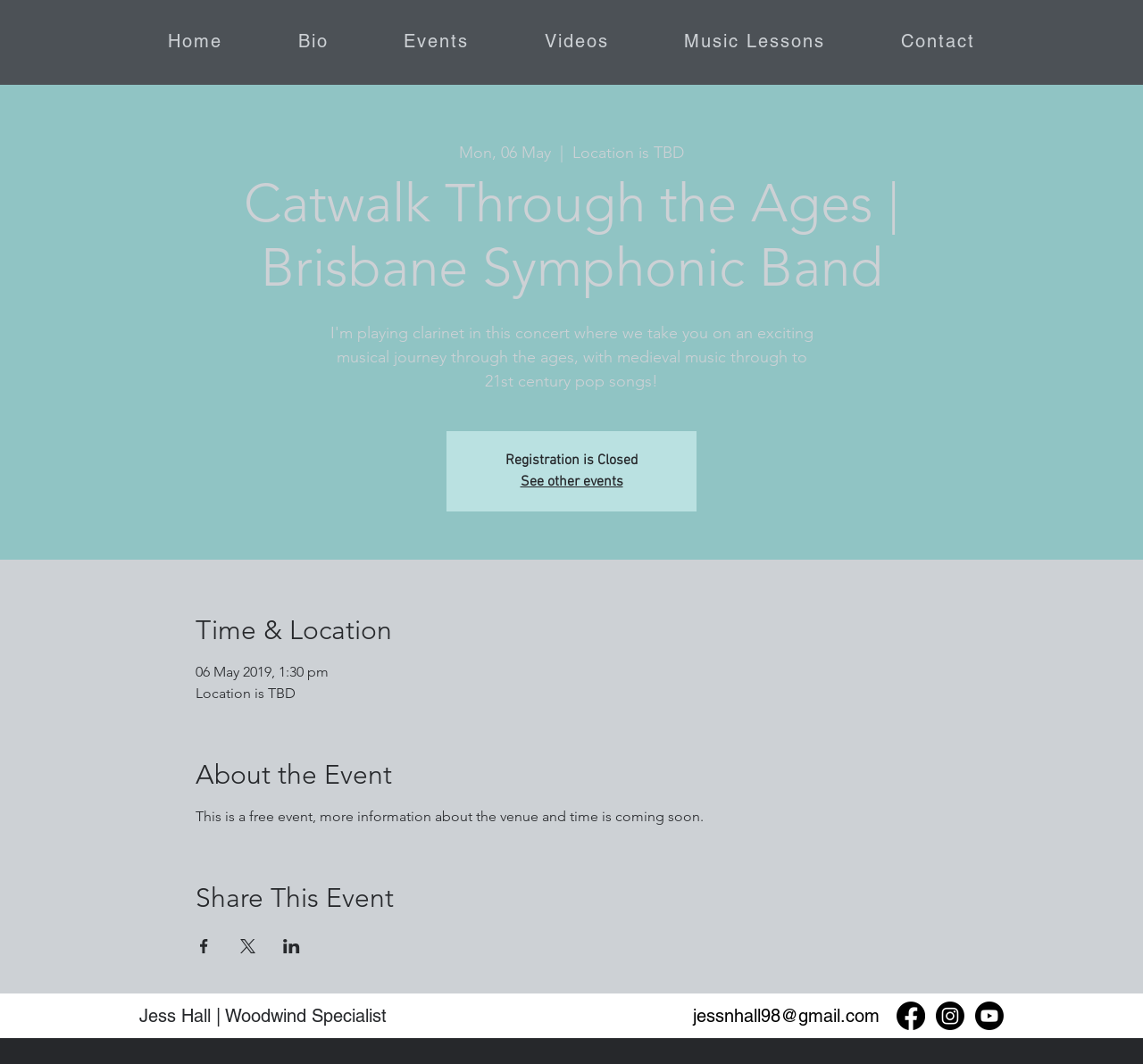How many social media platforms are listed in the Social Bar?
Please use the image to provide a one-word or short phrase answer.

3